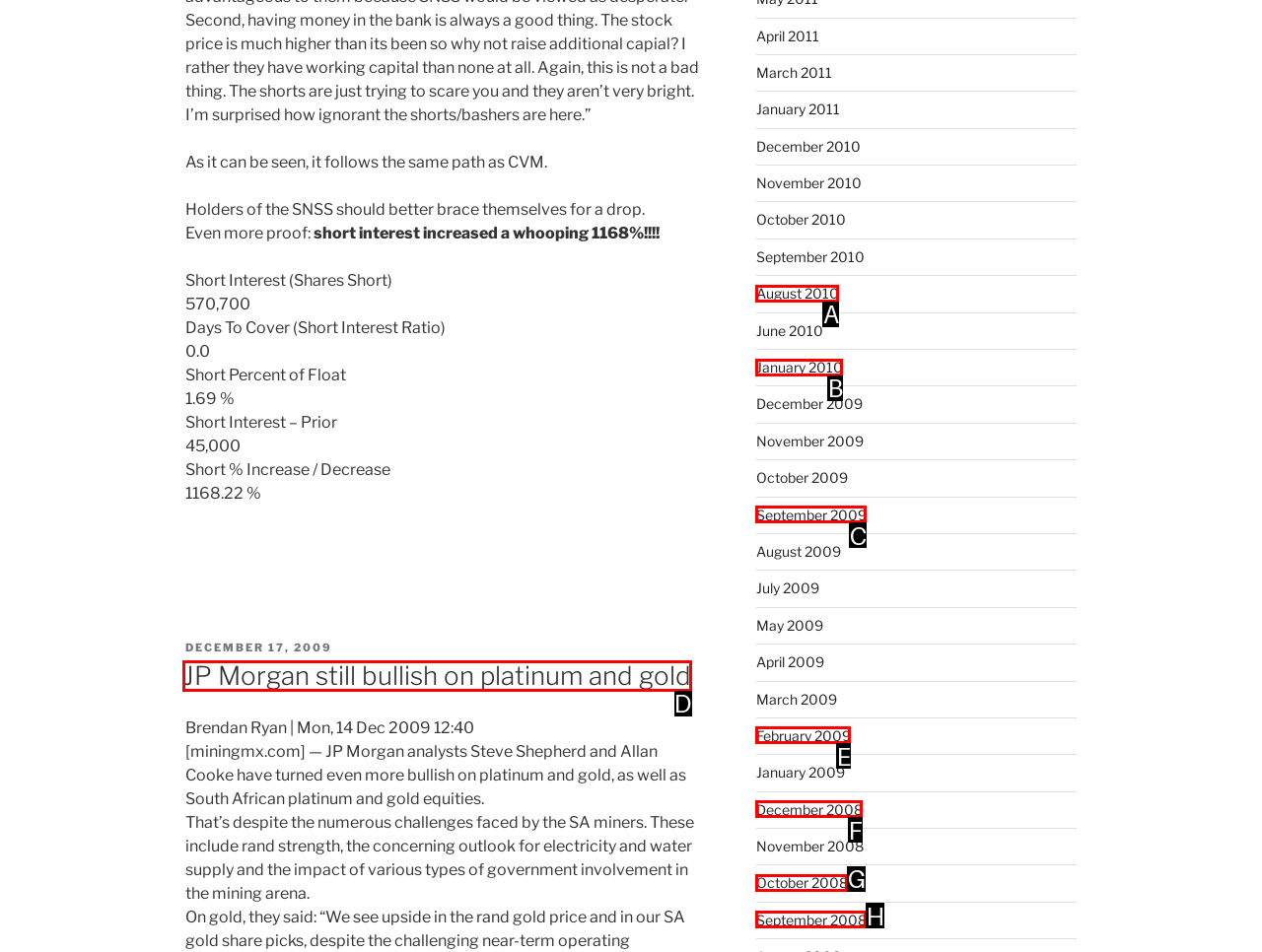Select the correct option from the given choices to perform this task: Click on the 'JP Morgan still bullish on platinum and gold' link. Provide the letter of that option.

D